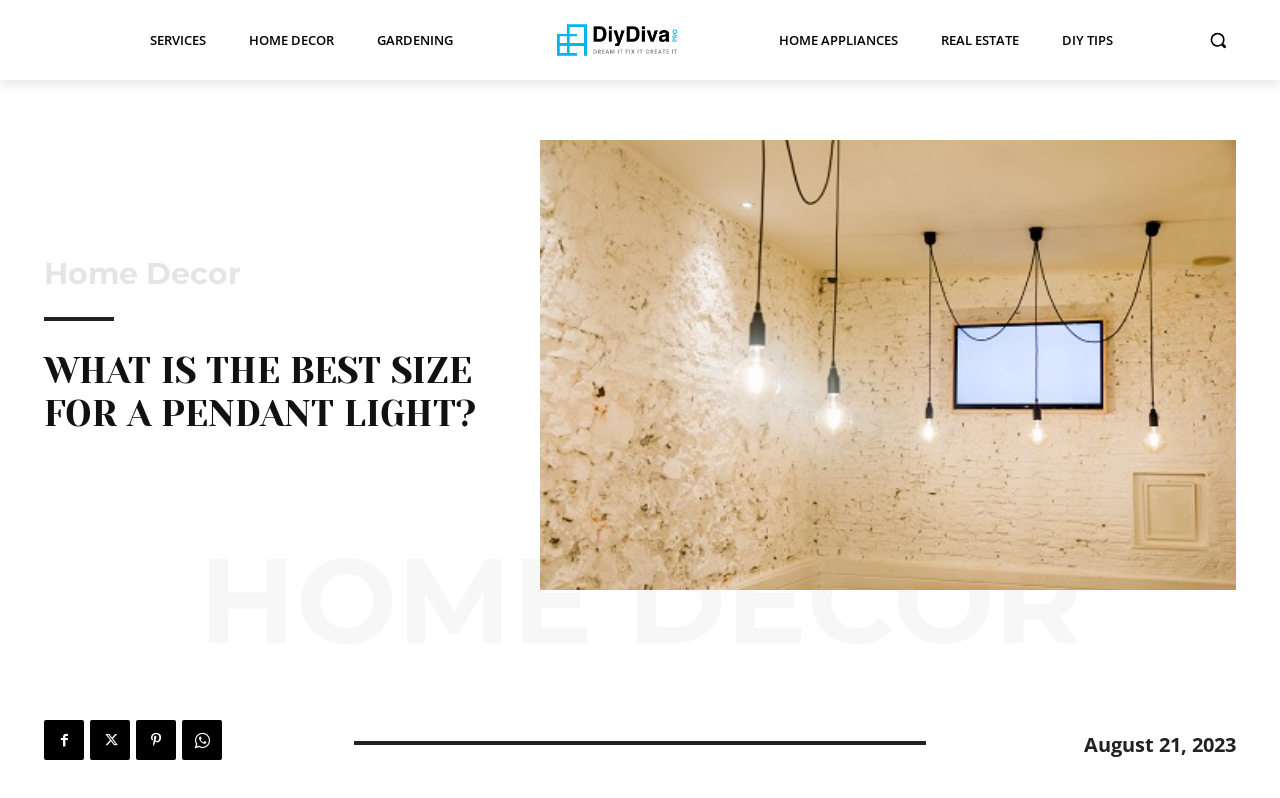Generate a comprehensive description of the contents of the webpage.

The webpage is about pendant lighting, specifically discussing the best size for a pendant light. At the top, there is a navigation menu with six links: "SERVICES", "HOME DECOR", "GARDENING", "HOME APPLIANCES", "REAL ESTATE", and "DIY TIPS". These links are positioned horizontally, with "SERVICES" on the left and "DIY TIPS" on the right. 

To the right of the navigation menu, there is a logo, which is an image with a link. Below the navigation menu, there is a search button with a small magnifying glass icon. 

The main content of the webpage starts with a heading that reads "WHAT IS THE BEST SIZE FOR A PENDANT LIGHT?". Below the heading, there is a link to "Home Decor". 

On the bottom left of the page, there are four social media links represented by icons. On the bottom right, there is a timestamp showing the date "August 21, 2023".